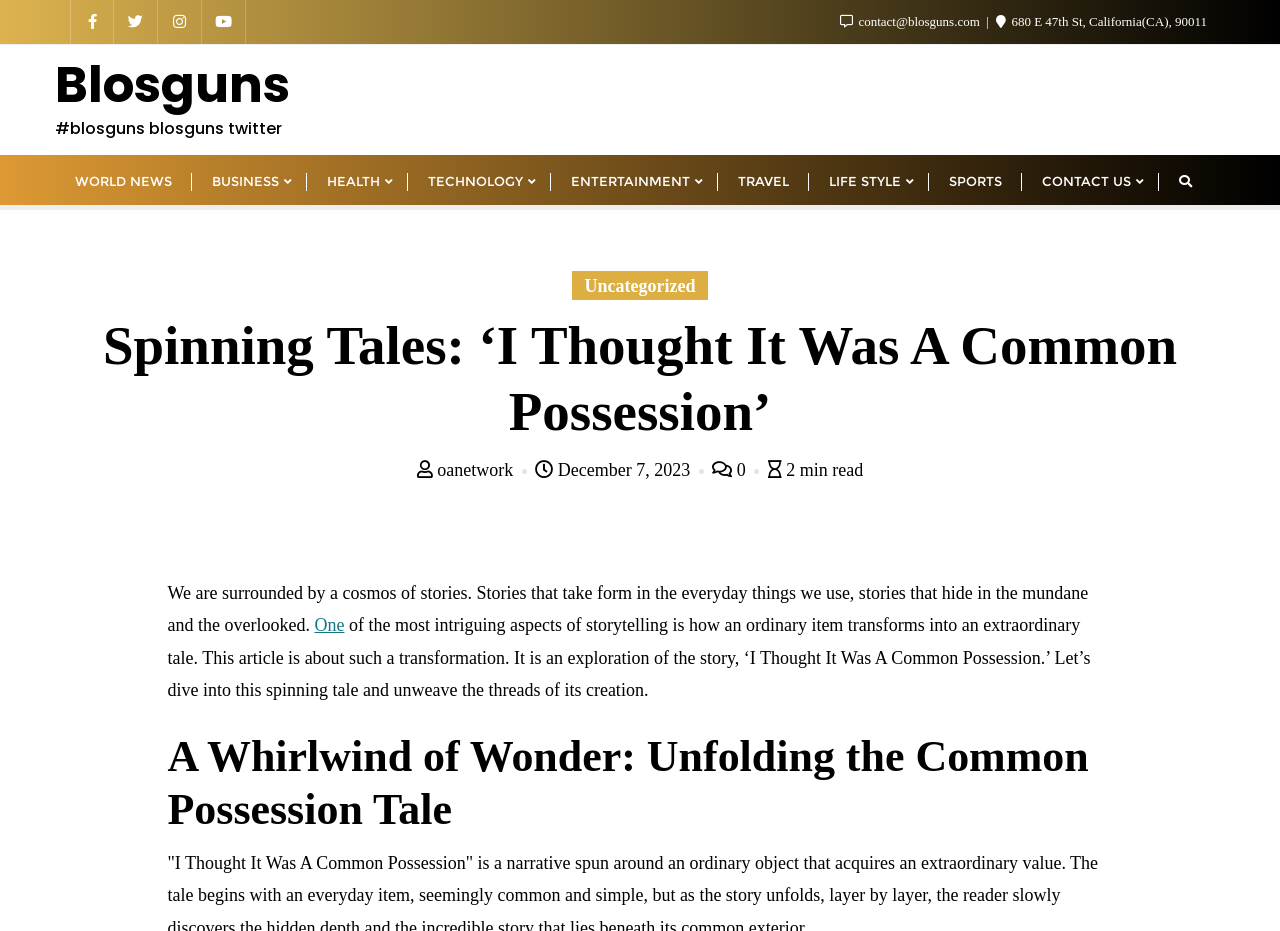Extract the heading text from the webpage.

Spinning Tales: ‘I Thought It Was A Common Possession’